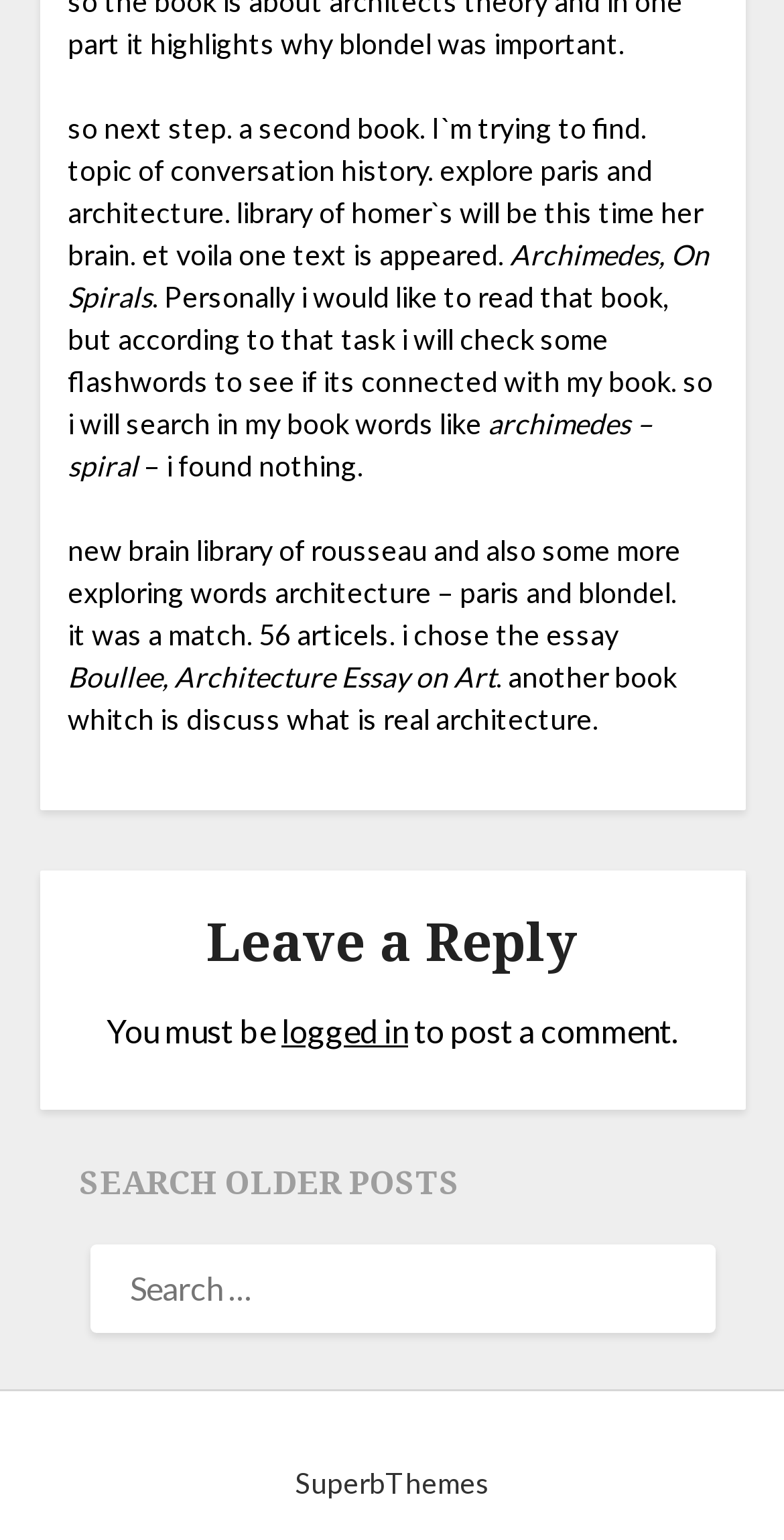Provide the bounding box coordinates of the HTML element this sentence describes: "name="s" placeholder="Search …"".

[0.114, 0.808, 0.912, 0.865]